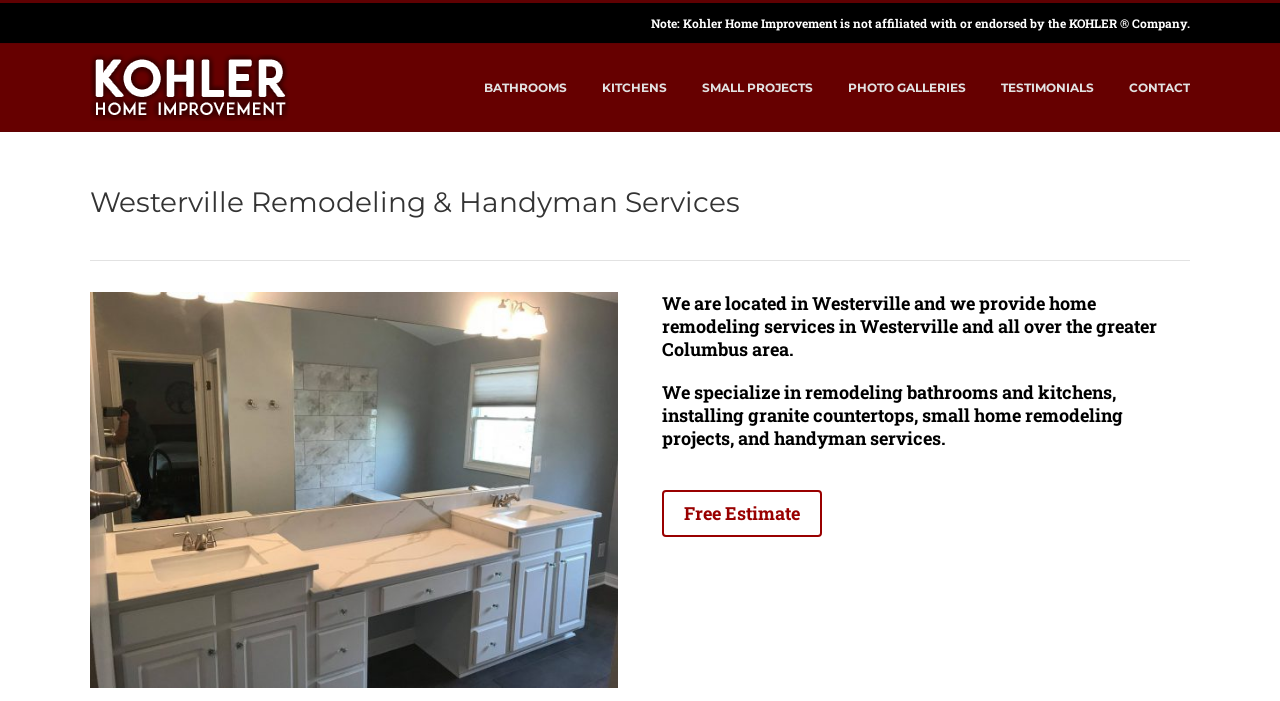Determine the bounding box coordinates of the clickable element to complete this instruction: "View PHOTO GALLERIES". Provide the coordinates in the format of four float numbers between 0 and 1, [left, top, right, bottom].

[0.662, 0.063, 0.755, 0.187]